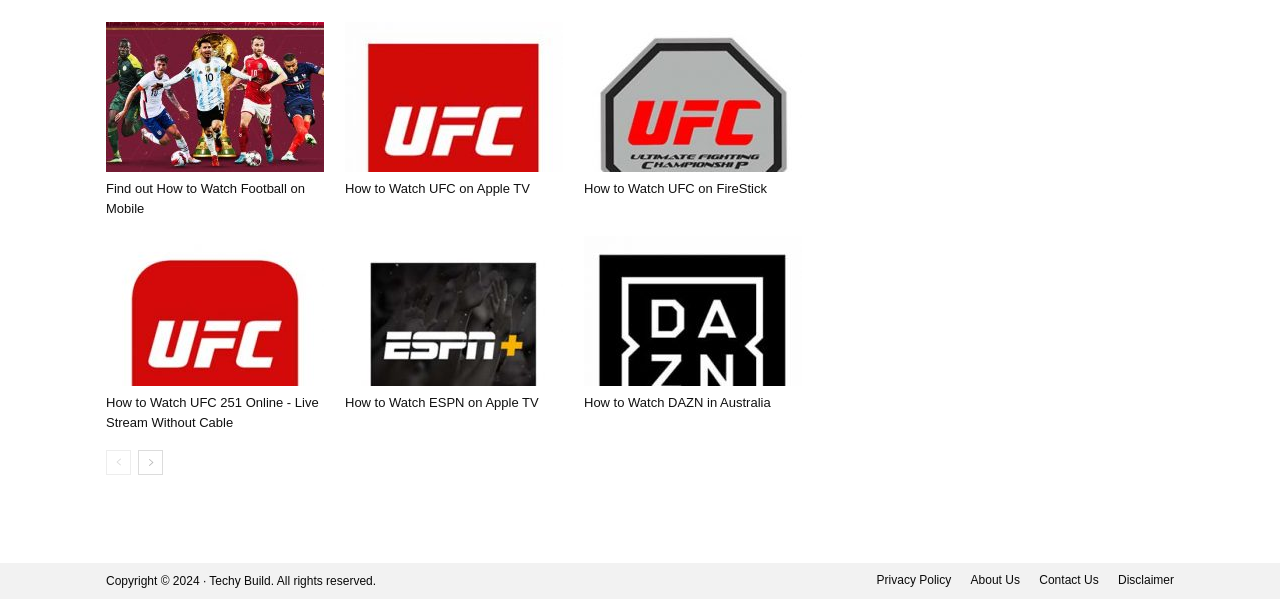What is the topic of the first link?
Using the image, give a concise answer in the form of a single word or short phrase.

Football on Mobile